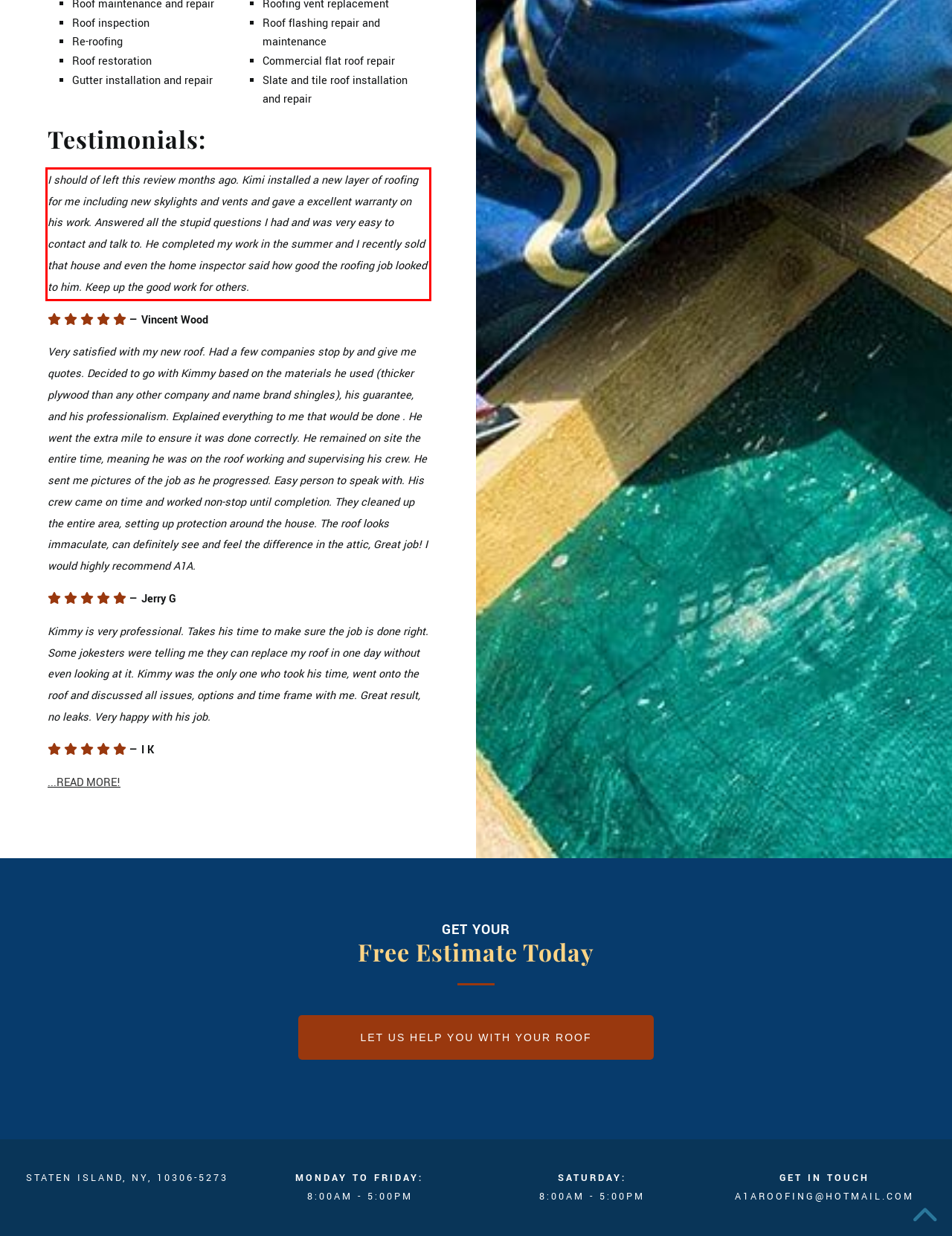Look at the webpage screenshot and recognize the text inside the red bounding box.

I should of left this review months ago. Kimi installed a new layer of roofing for me including new skylights and vents and gave a excellent warranty on his work. Answered all the stupid questions I had and was very easy to contact and talk to. He completed my work in the summer and I recently sold that house and even the home inspector said how good the roofing job looked to him. Keep up the good work for others.